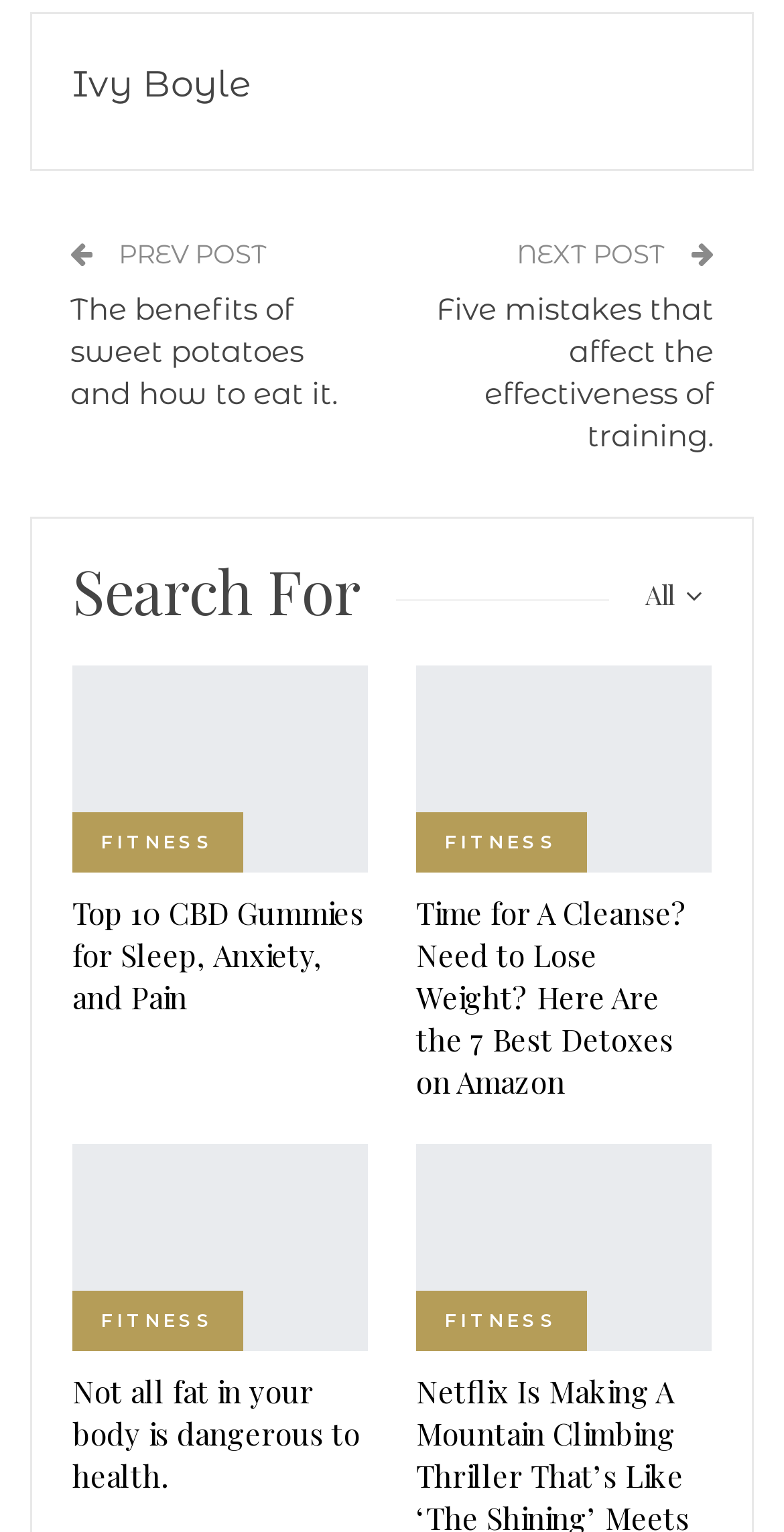Identify the bounding box coordinates of the element that should be clicked to fulfill this task: "Search for something". The coordinates should be provided as four float numbers between 0 and 1, i.e., [left, top, right, bottom].

[0.092, 0.382, 0.505, 0.407]